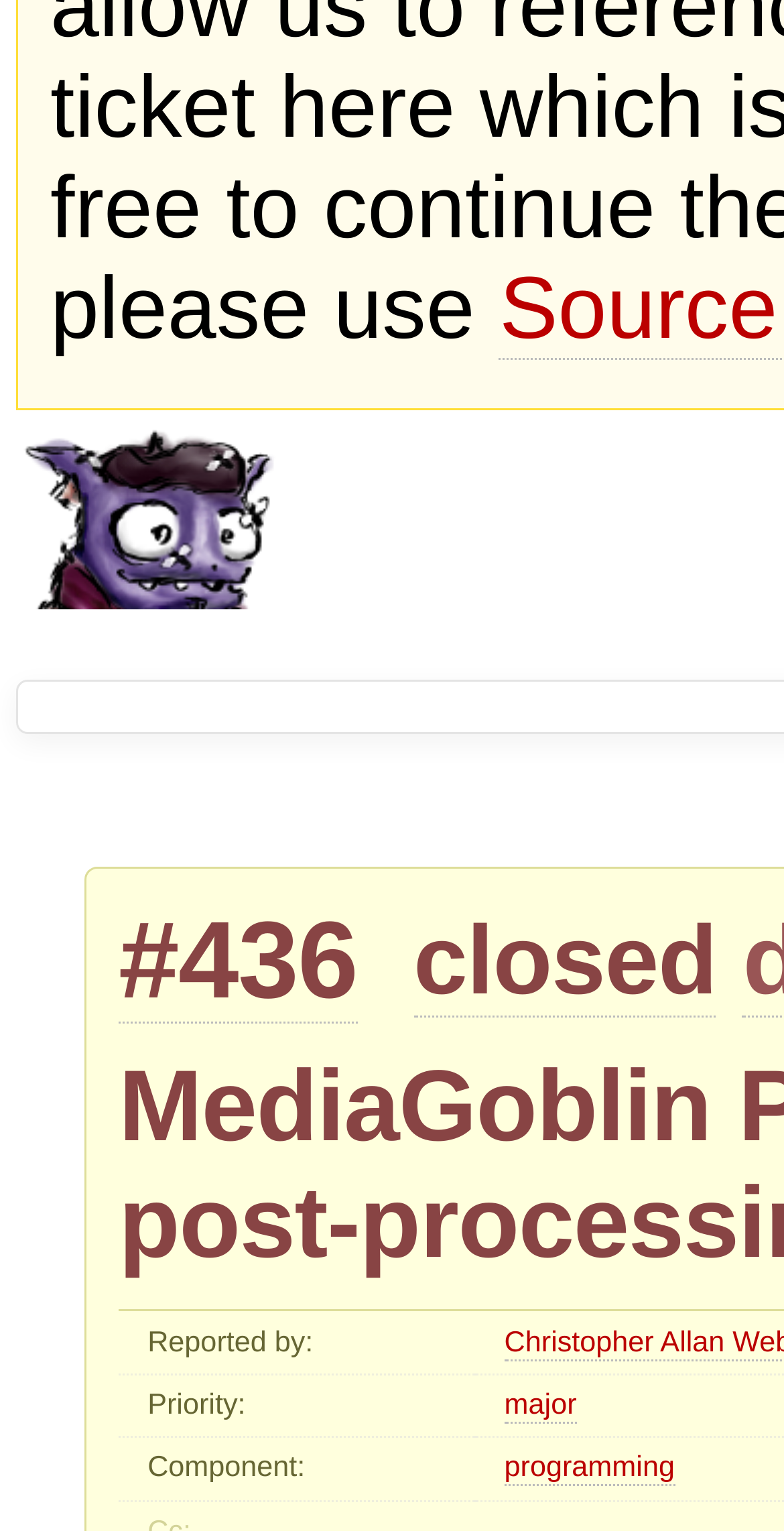Given the description: "closed", determine the bounding box coordinates of the UI element. The coordinates should be formatted as four float numbers between 0 and 1, [left, top, right, bottom].

[0.527, 0.593, 0.914, 0.665]